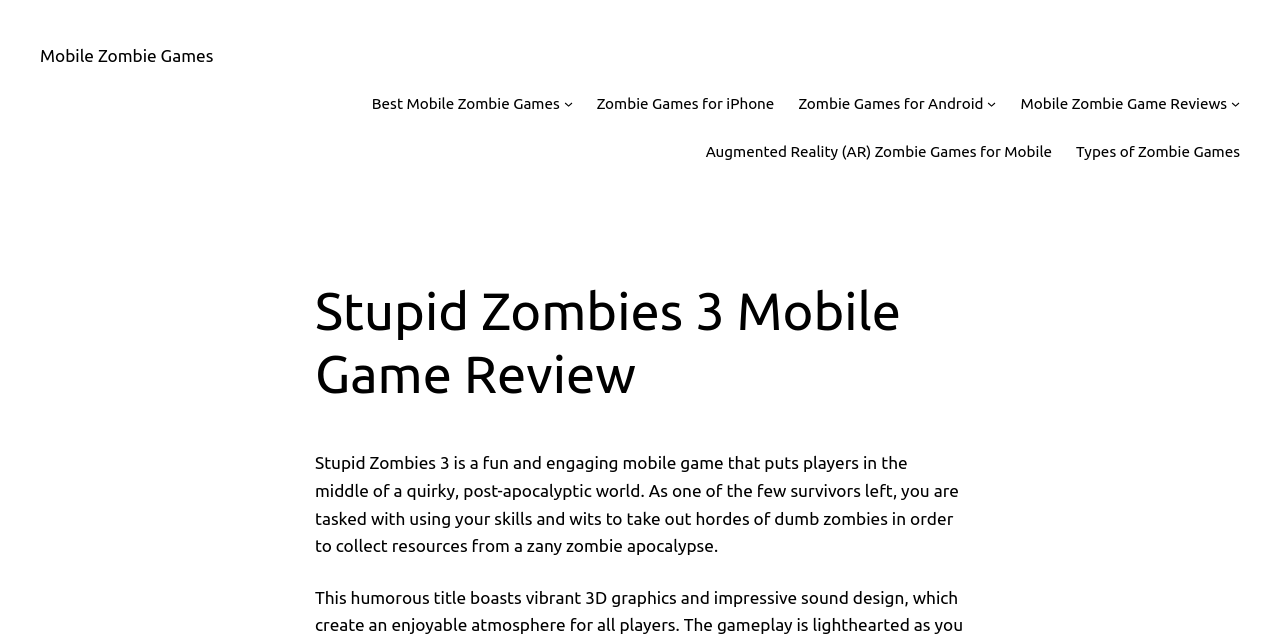What is the category of 'Augmented Reality (AR) Zombie Games for Mobile'?
Provide a detailed and extensive answer to the question.

The link 'Augmented Reality (AR) Zombie Games for Mobile' is listed under the menu item 'Types of Zombie Games', implying that it is a category of Zombie Games.